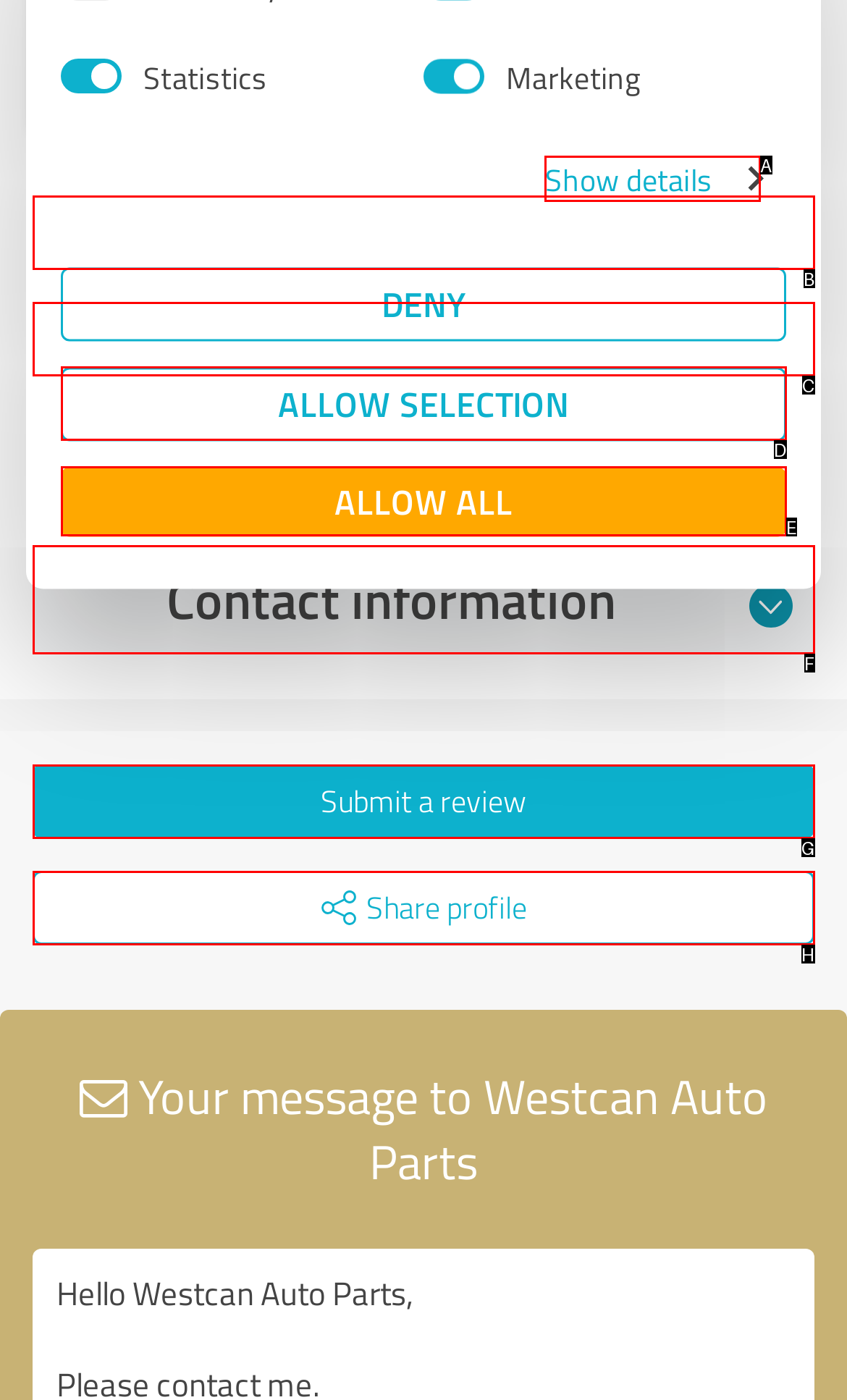Assess the description: Submit a review and select the option that matches. Provide the letter of the chosen option directly from the given choices.

G